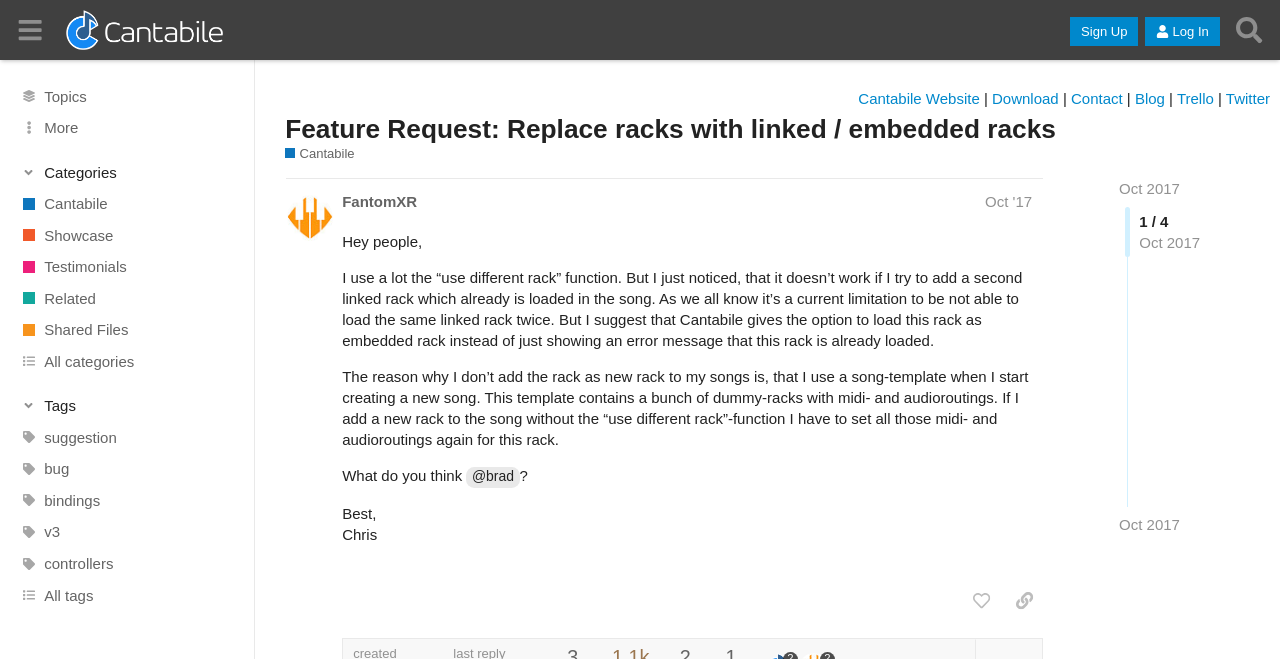Determine the bounding box coordinates of the clickable element to complete this instruction: "follow on facebook". Provide the coordinates in the format of four float numbers between 0 and 1, [left, top, right, bottom].

None